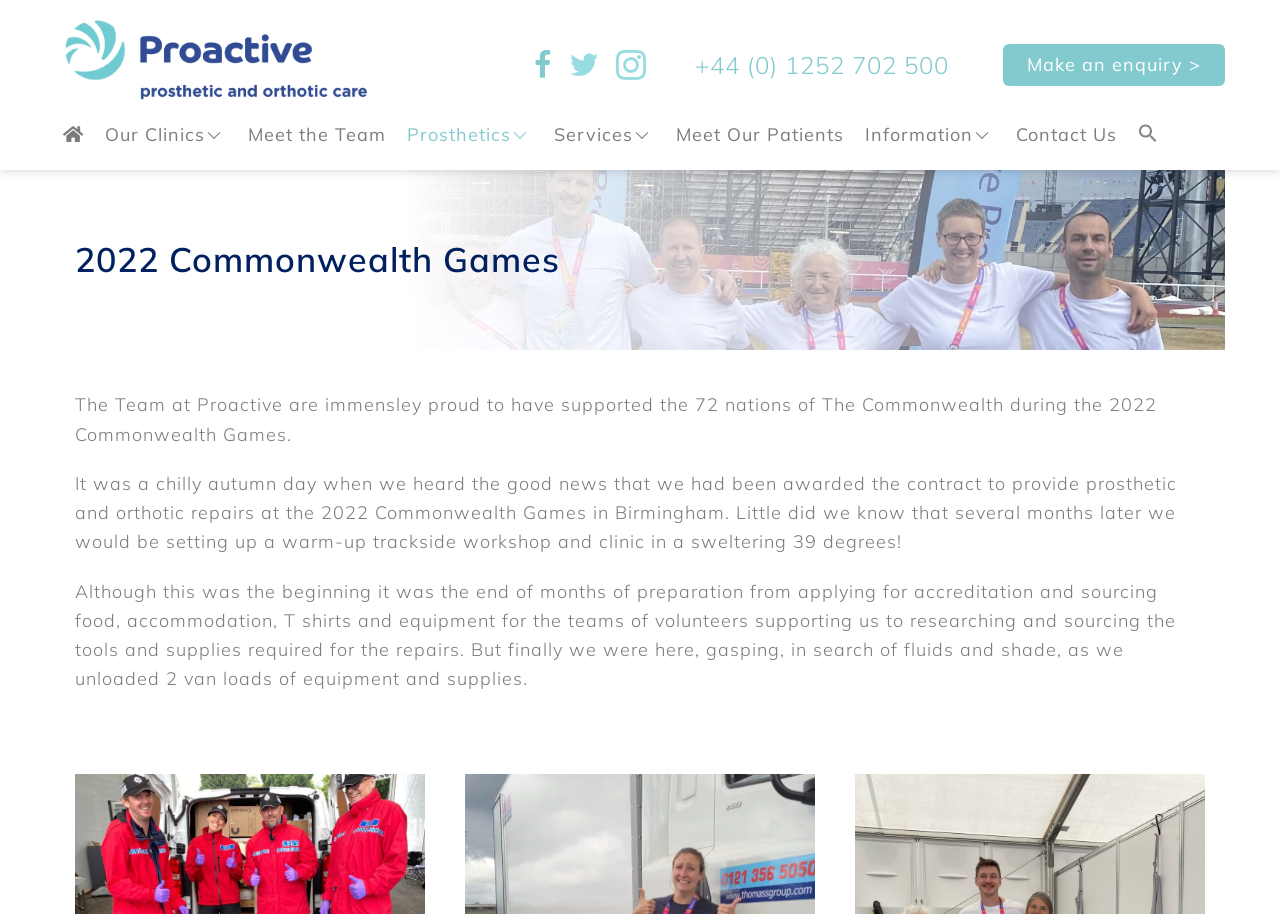Analyze the image and give a detailed response to the question:
What was the temperature when Proactive set up a warm-up trackside workshop and clinic?

According to the text on the webpage, it was a sweltering 39 degrees when Proactive set up a warm-up trackside workshop and clinic.